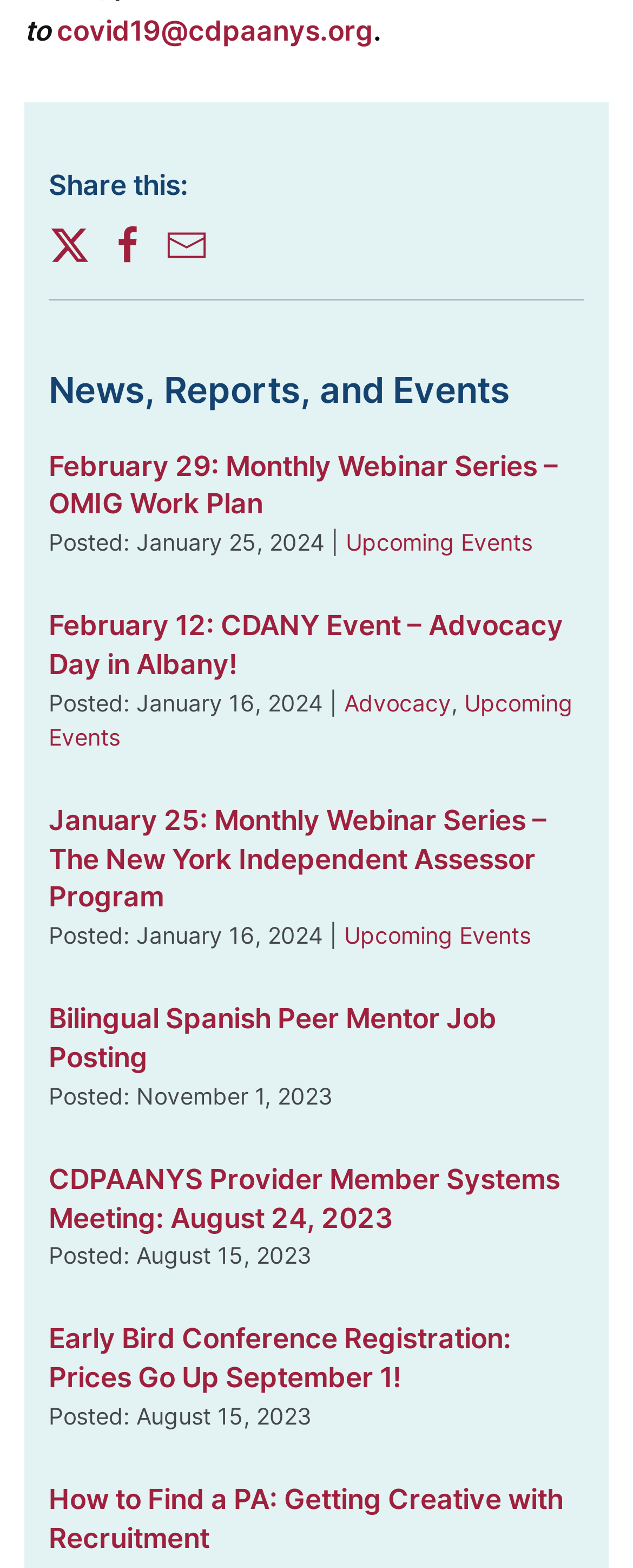Based on the provided description, "Advocacy", find the bounding box of the corresponding UI element in the screenshot.

[0.544, 0.439, 0.713, 0.457]